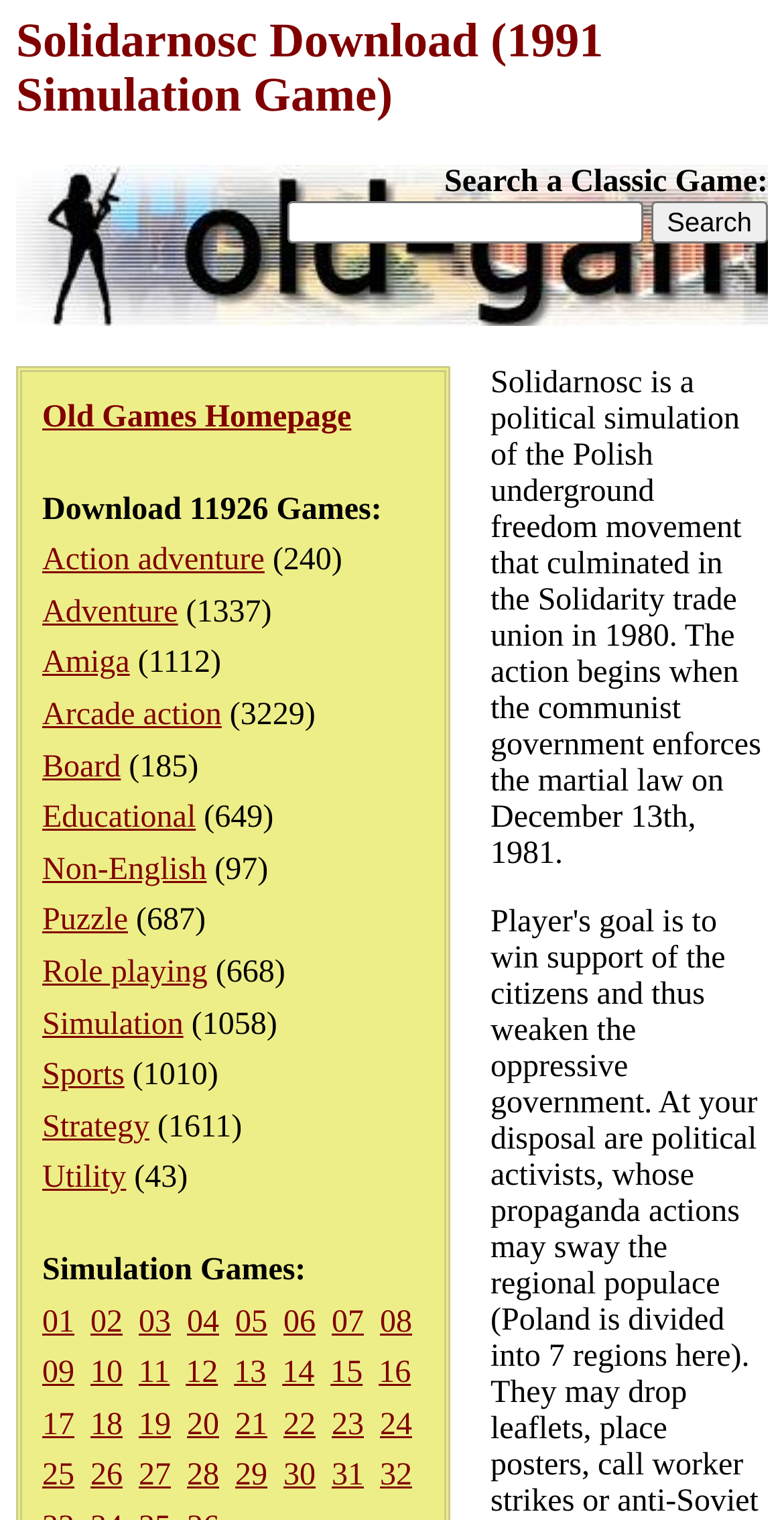Using the elements shown in the image, answer the question comprehensively: What is the category with the most games?

I looked at the categories listed and found that 'Strategy' has the highest number of games, which is 1611.